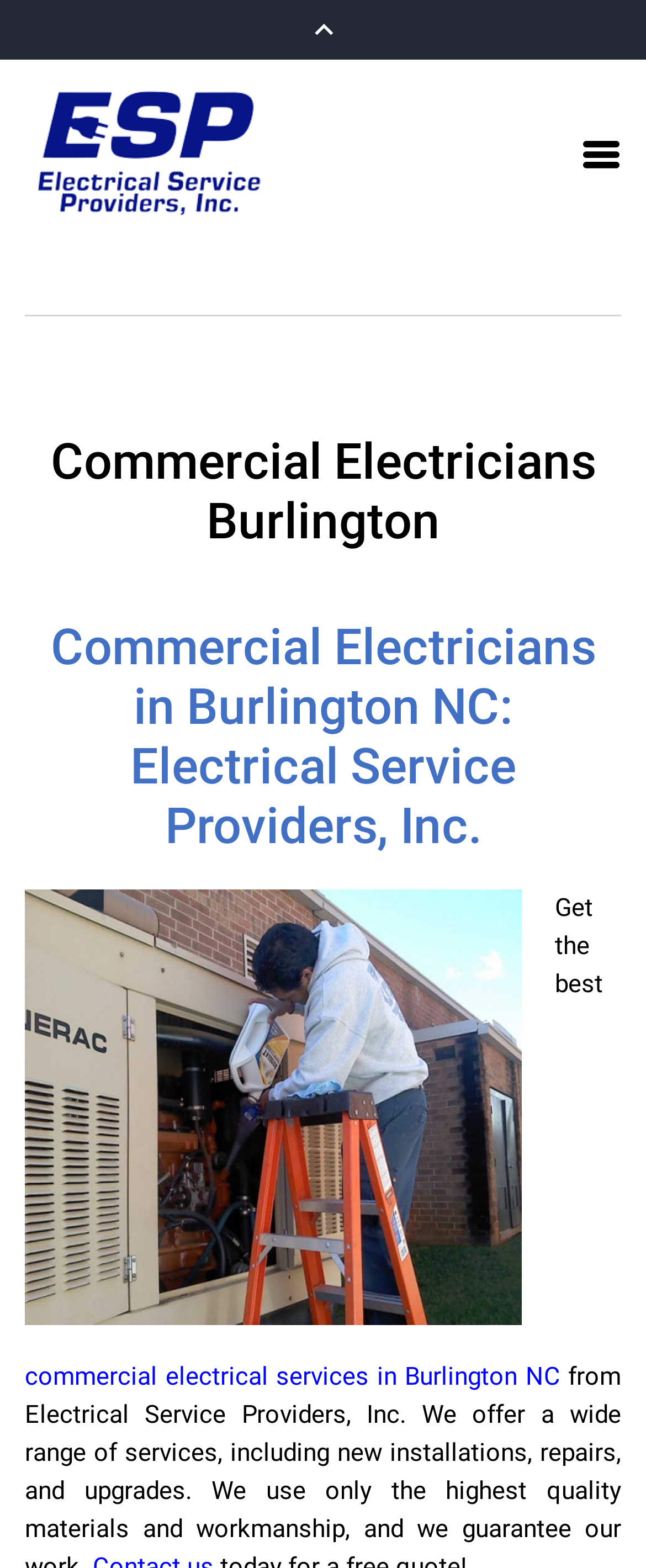Please identify and generate the text content of the webpage's main heading.

Commercial Electricians Burlington